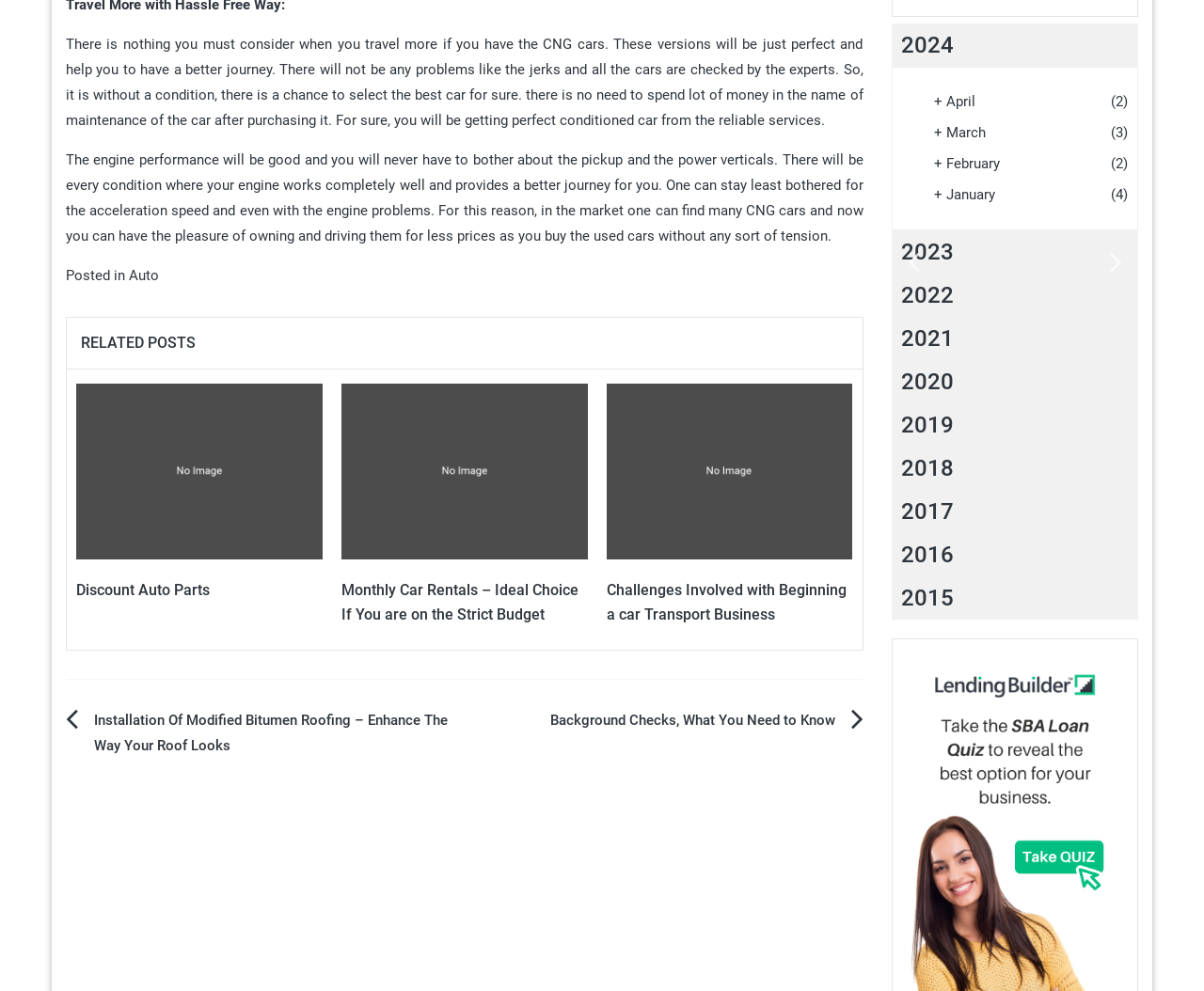Please answer the following question using a single word or phrase: 
What type of information is provided in the footer?

Category information